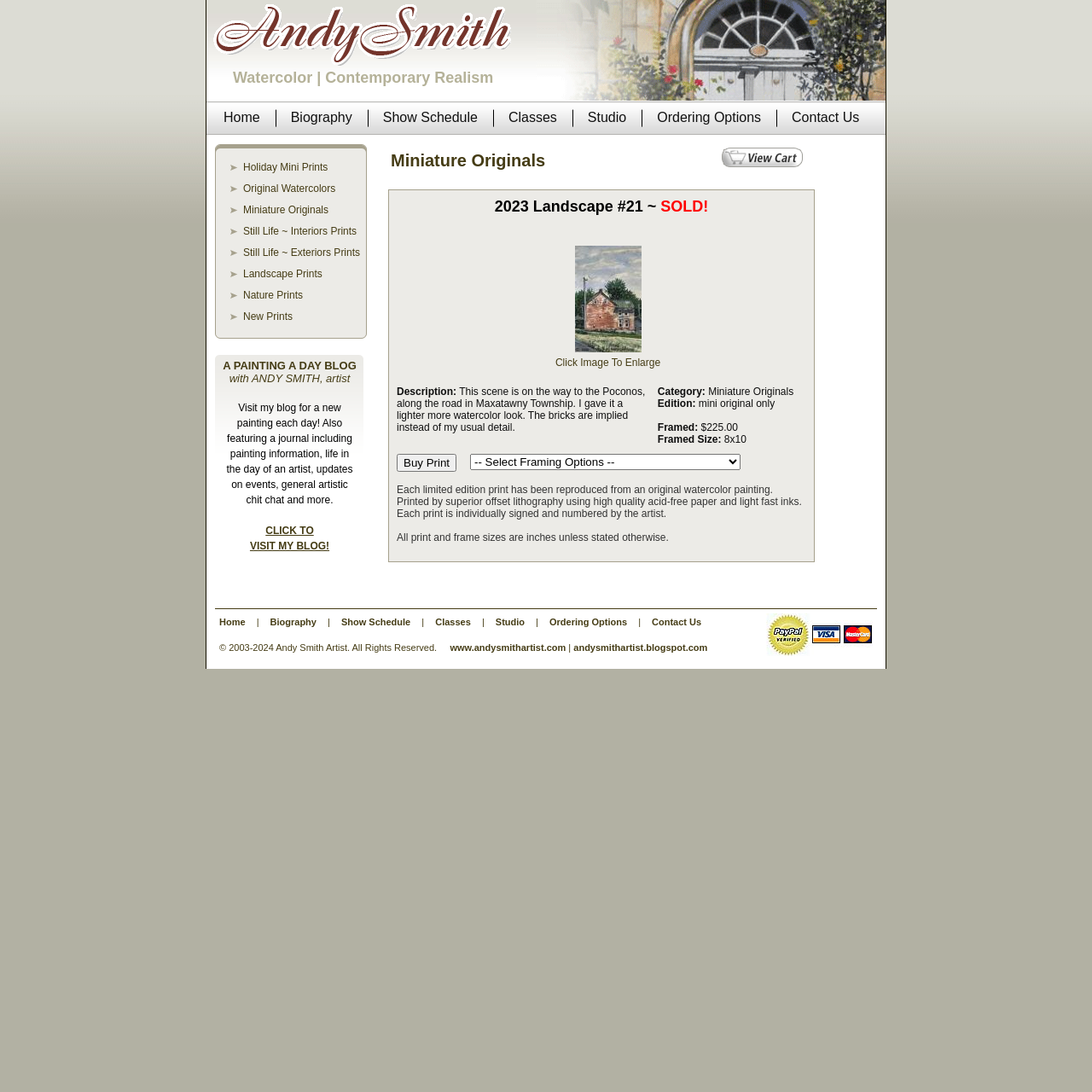Locate the bounding box coordinates of the element I should click to achieve the following instruction: "Click on the 'Home' link".

[0.197, 0.092, 0.247, 0.124]